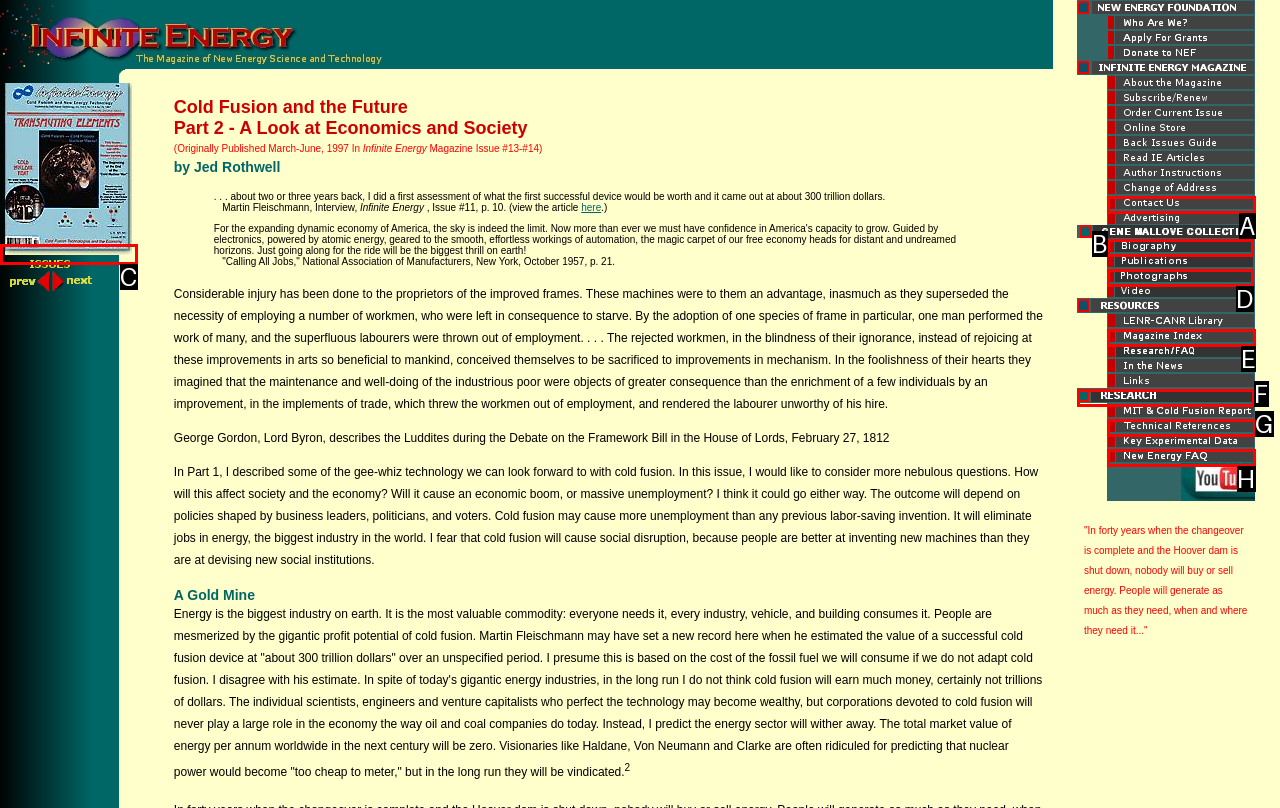Select the option that corresponds to the description: alt="magazine index" name="Image281"
Respond with the letter of the matching choice from the options provided.

E